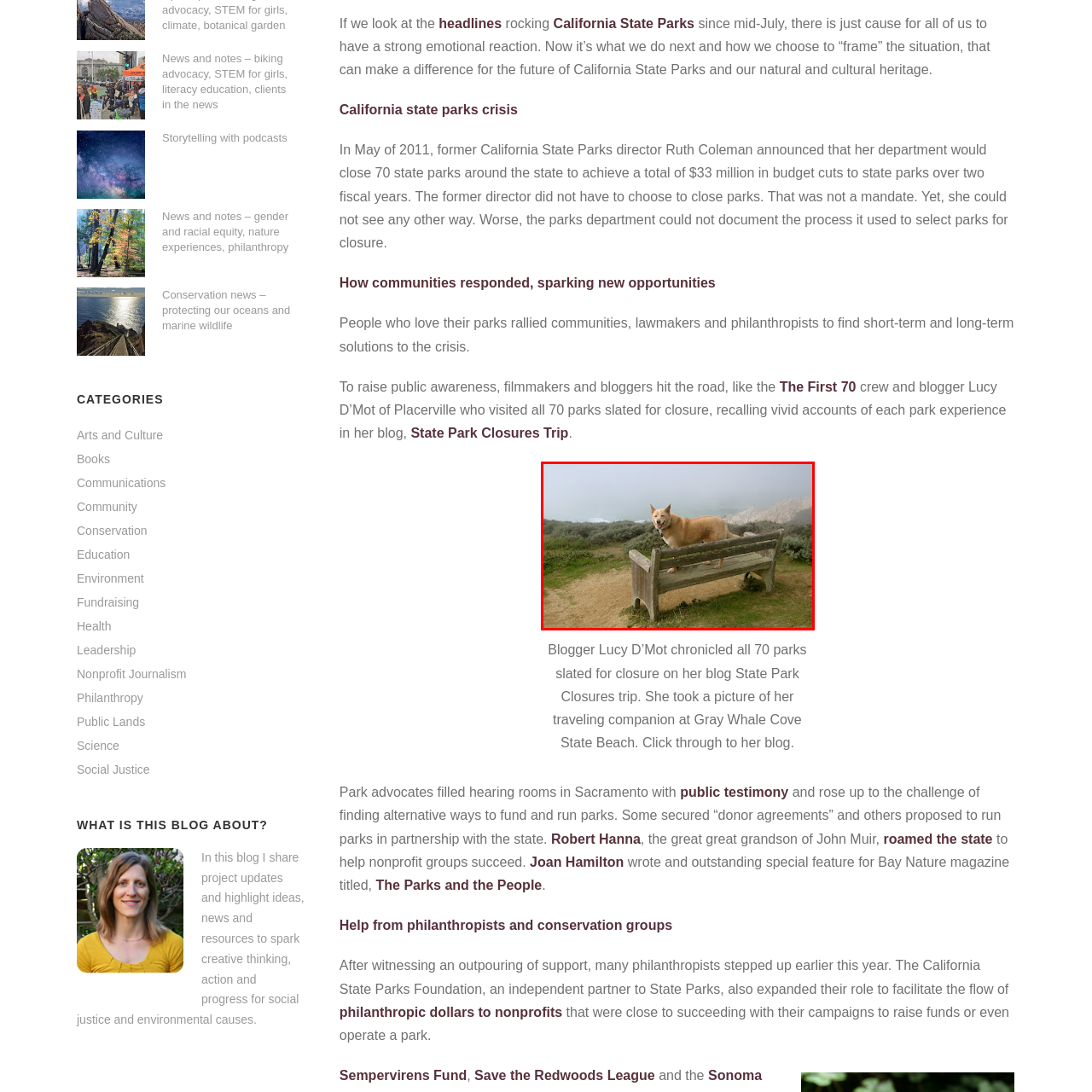What is the dog's emotional state?
Look closely at the part of the image outlined in red and give a one-word or short phrase answer.

Cheerful and curious